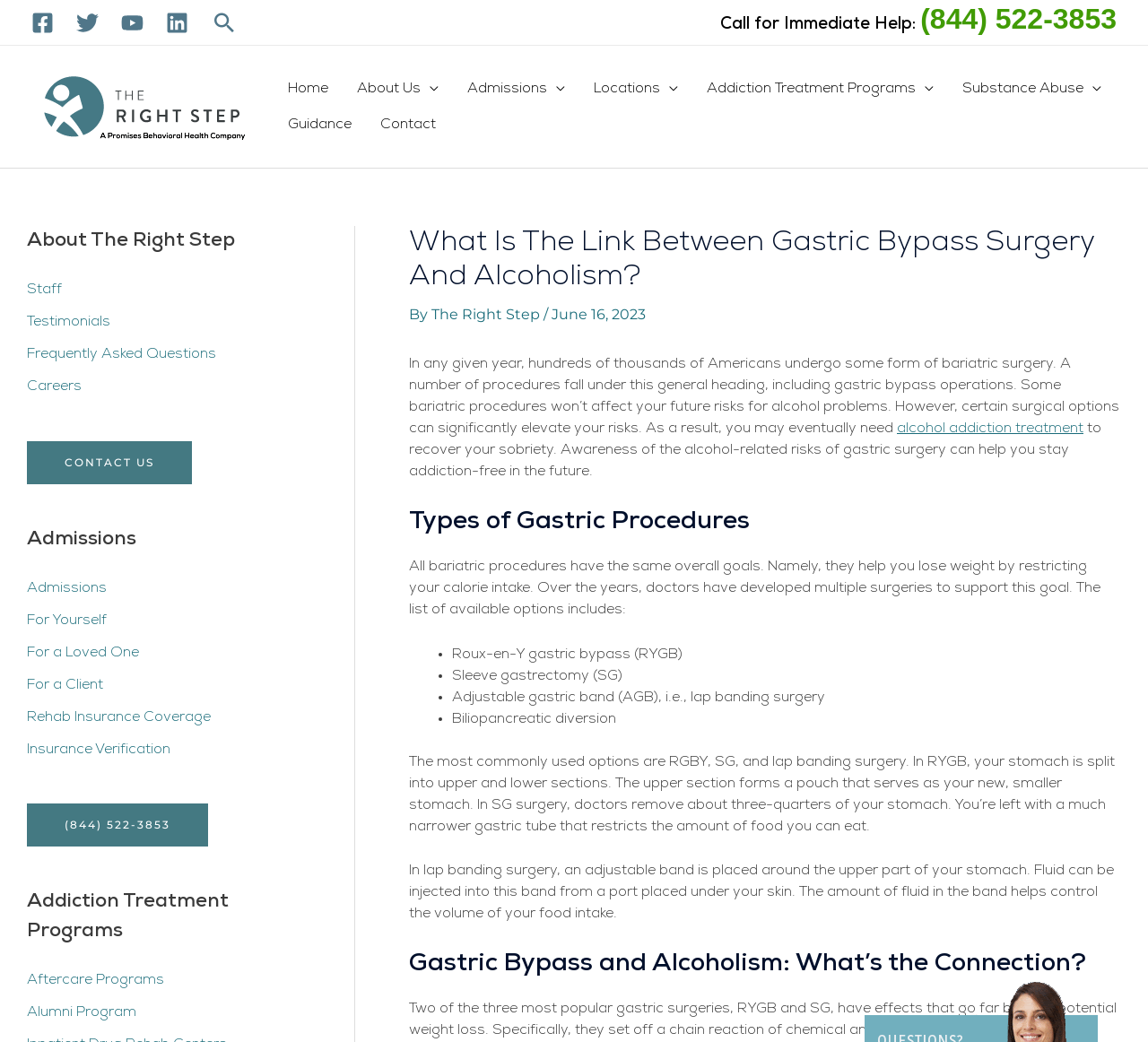Respond with a single word or phrase to the following question:
What is the phone number to call for immediate help?

(844) 522-3853